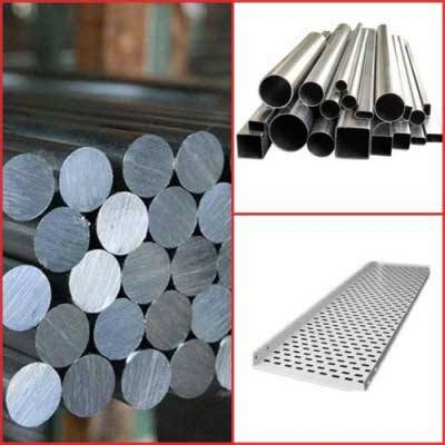What is the purpose of the perforated sheet?
Using the details shown in the screenshot, provide a comprehensive answer to the question.

The bottom portion of the image displays a perforated sheet, which is designed for specific applications. The caption mentions that the perforated sheet is used for filtration, ventilation, and aesthetic purposes, highlighting its versatility and utility.